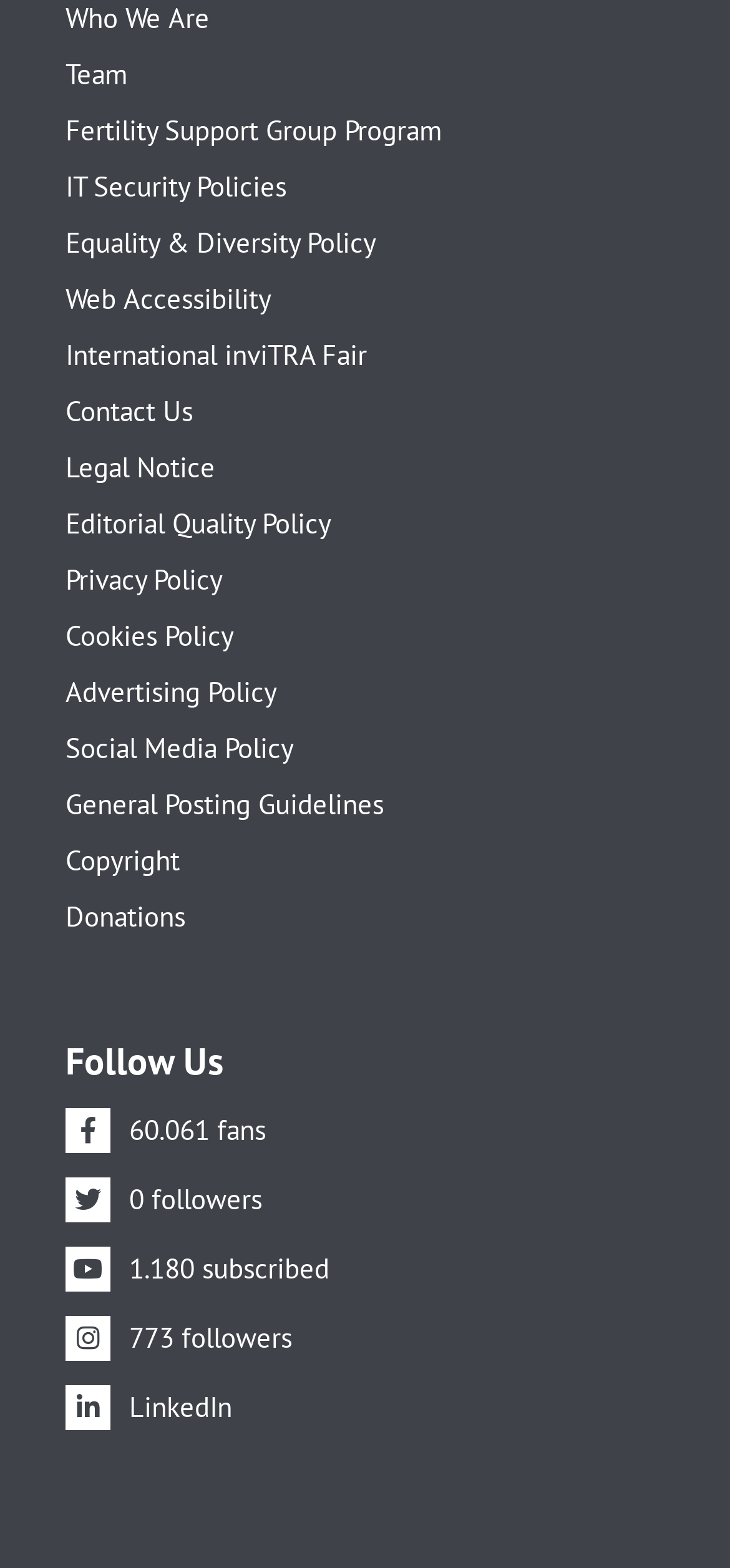Identify the bounding box coordinates for the UI element described as follows: "Privacy Policy". Ensure the coordinates are four float numbers between 0 and 1, formatted as [left, top, right, bottom].

[0.09, 0.36, 0.91, 0.378]